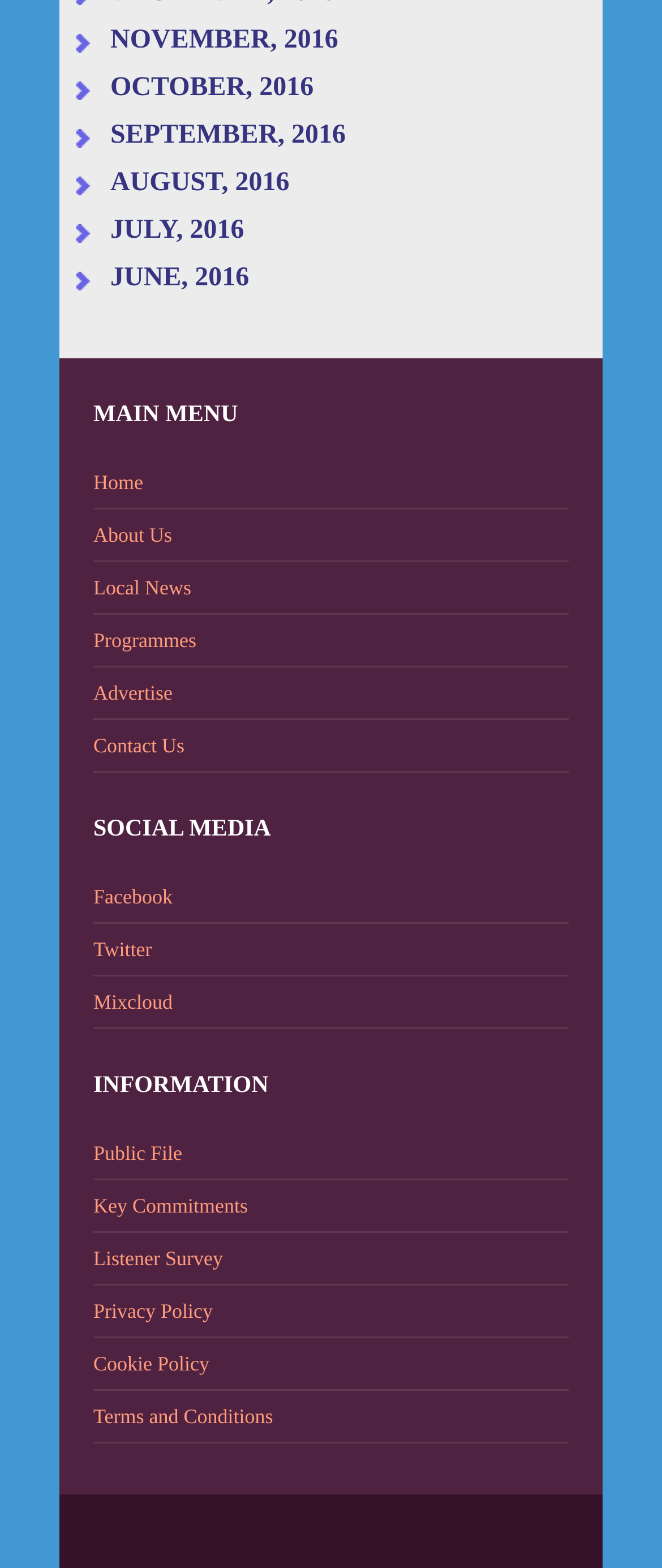Locate the bounding box coordinates of the item that should be clicked to fulfill the instruction: "Follow on Facebook".

[0.141, 0.561, 0.859, 0.583]